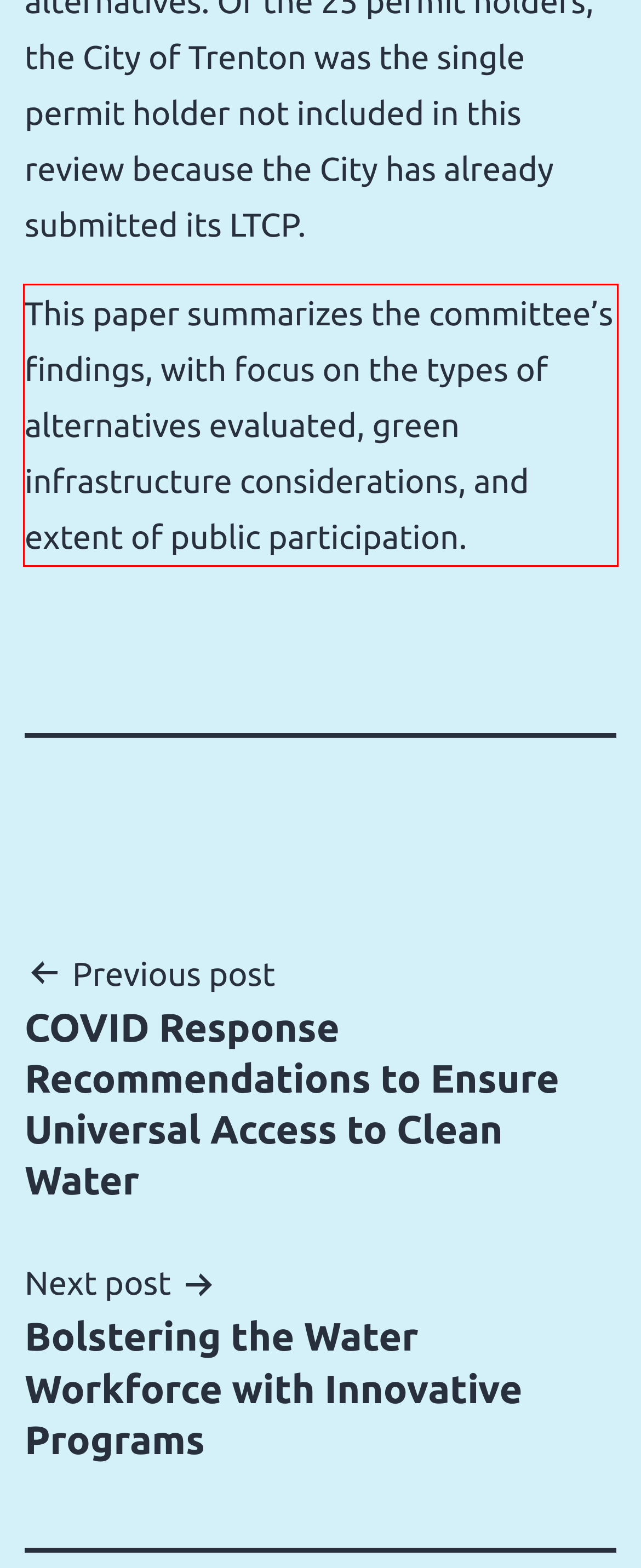Look at the screenshot of the webpage, locate the red rectangle bounding box, and generate the text content that it contains.

This paper summarizes the committee’s findings, with focus on the types of alternatives evaluated, green infrastructure considerations, and extent of public participation.